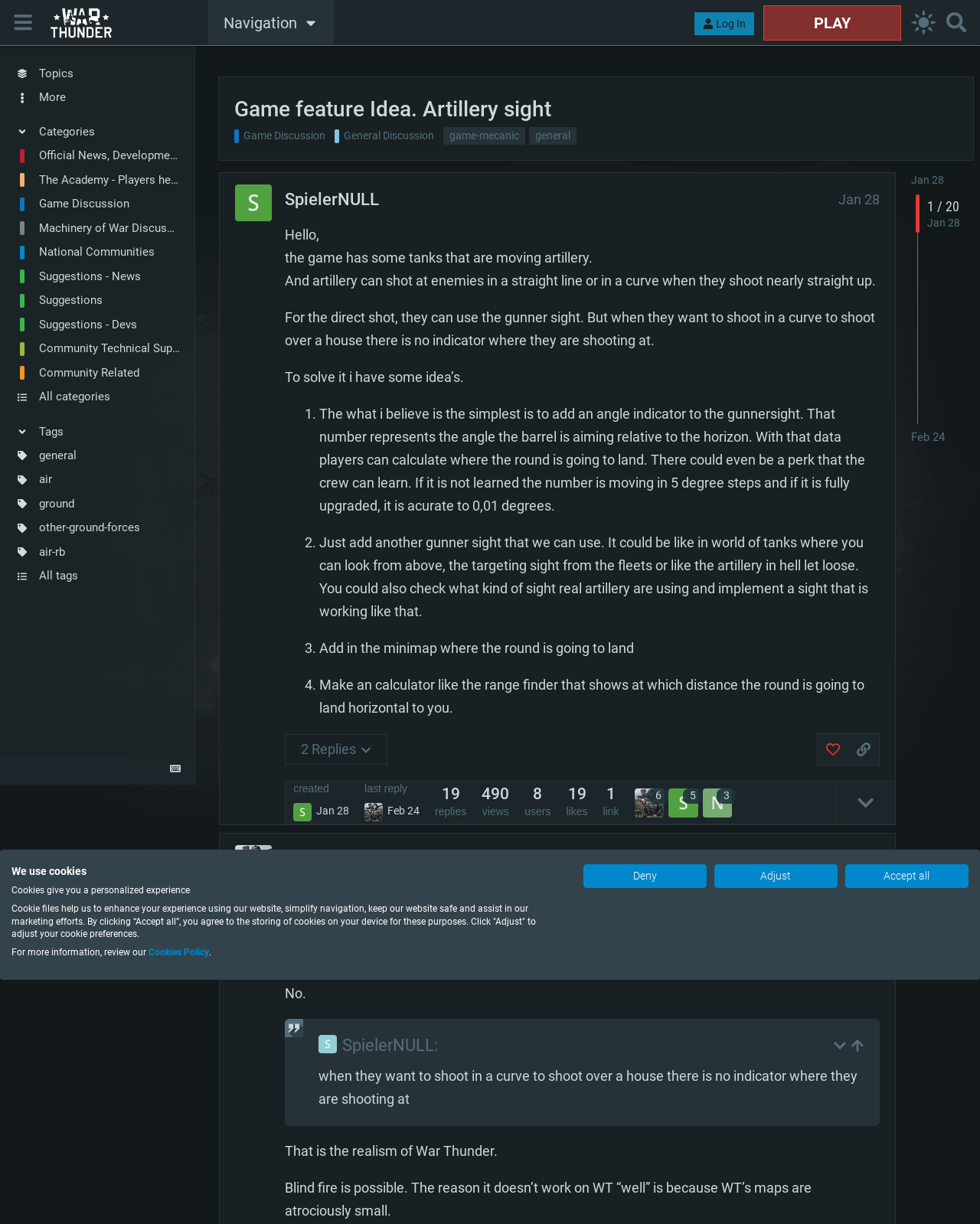Please find the bounding box coordinates for the clickable element needed to perform this instruction: "Read the 'Top 5 Best' rankings".

None